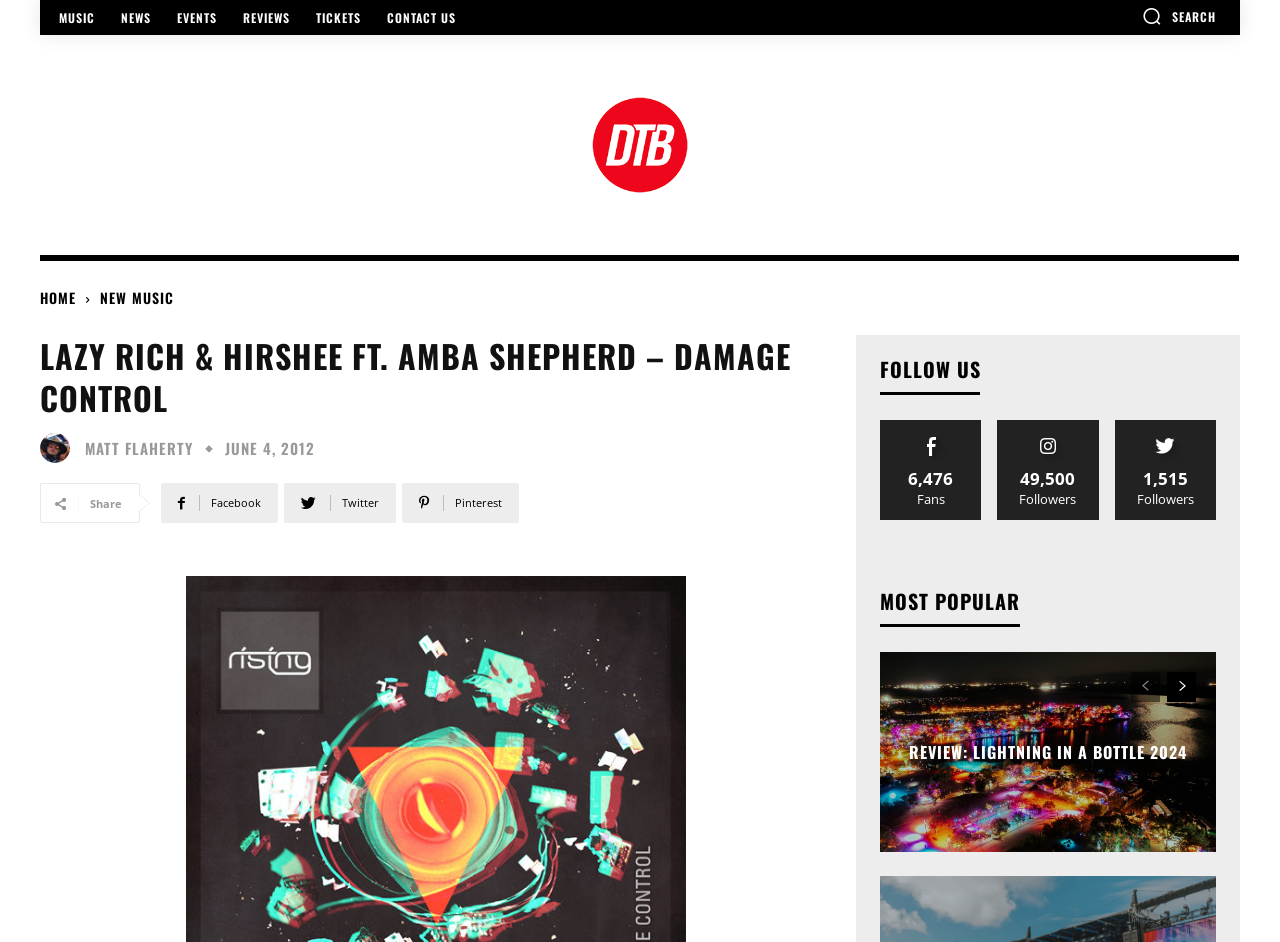Based on the element description: "parent_node: MATT FLAHERTY", identify the UI element and provide its bounding box coordinates. Use four float numbers between 0 and 1, [left, top, right, bottom].

[0.031, 0.46, 0.062, 0.492]